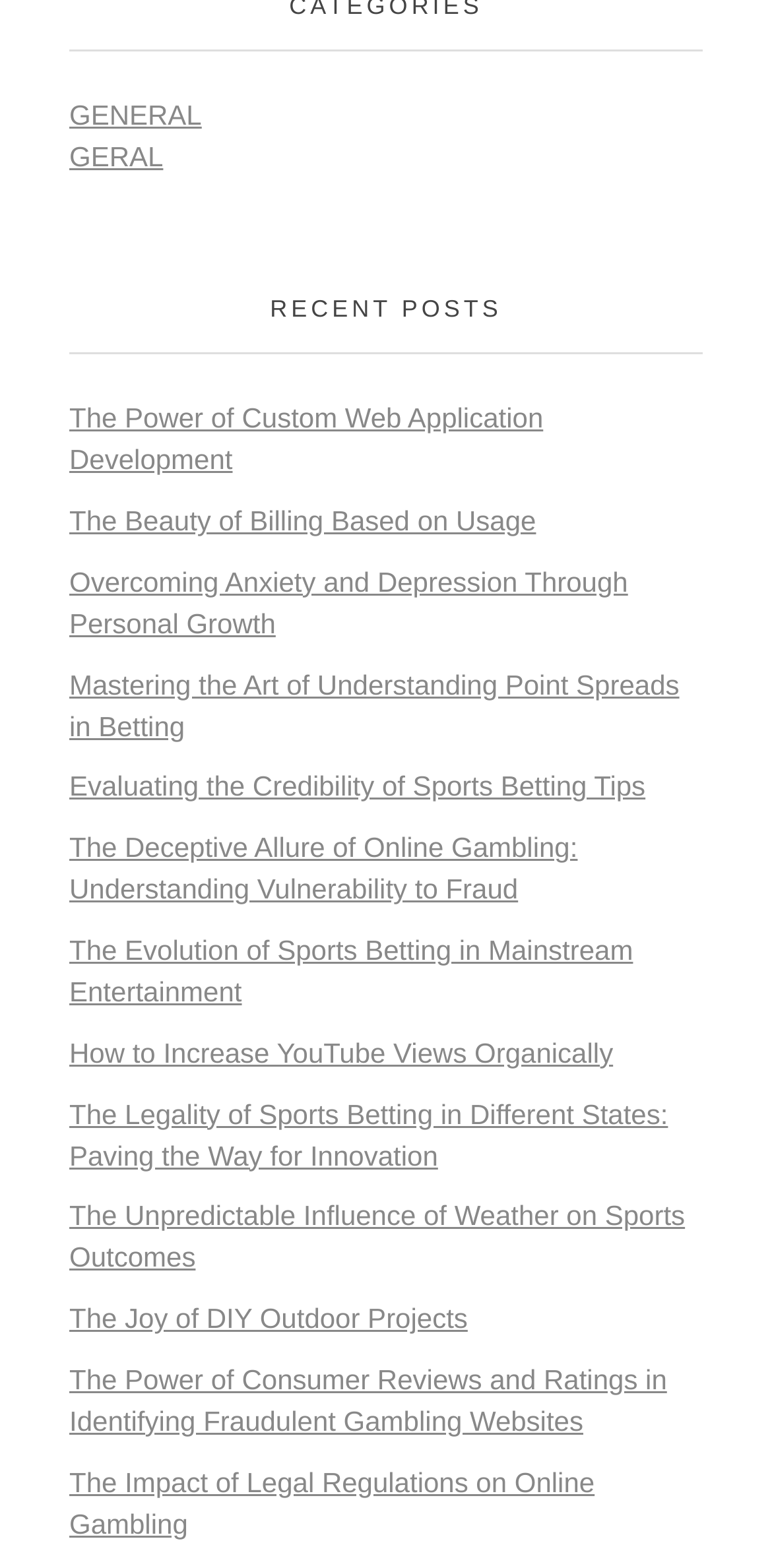Please determine the bounding box coordinates of the clickable area required to carry out the following instruction: "Click on News". The coordinates must be four float numbers between 0 and 1, represented as [left, top, right, bottom].

None